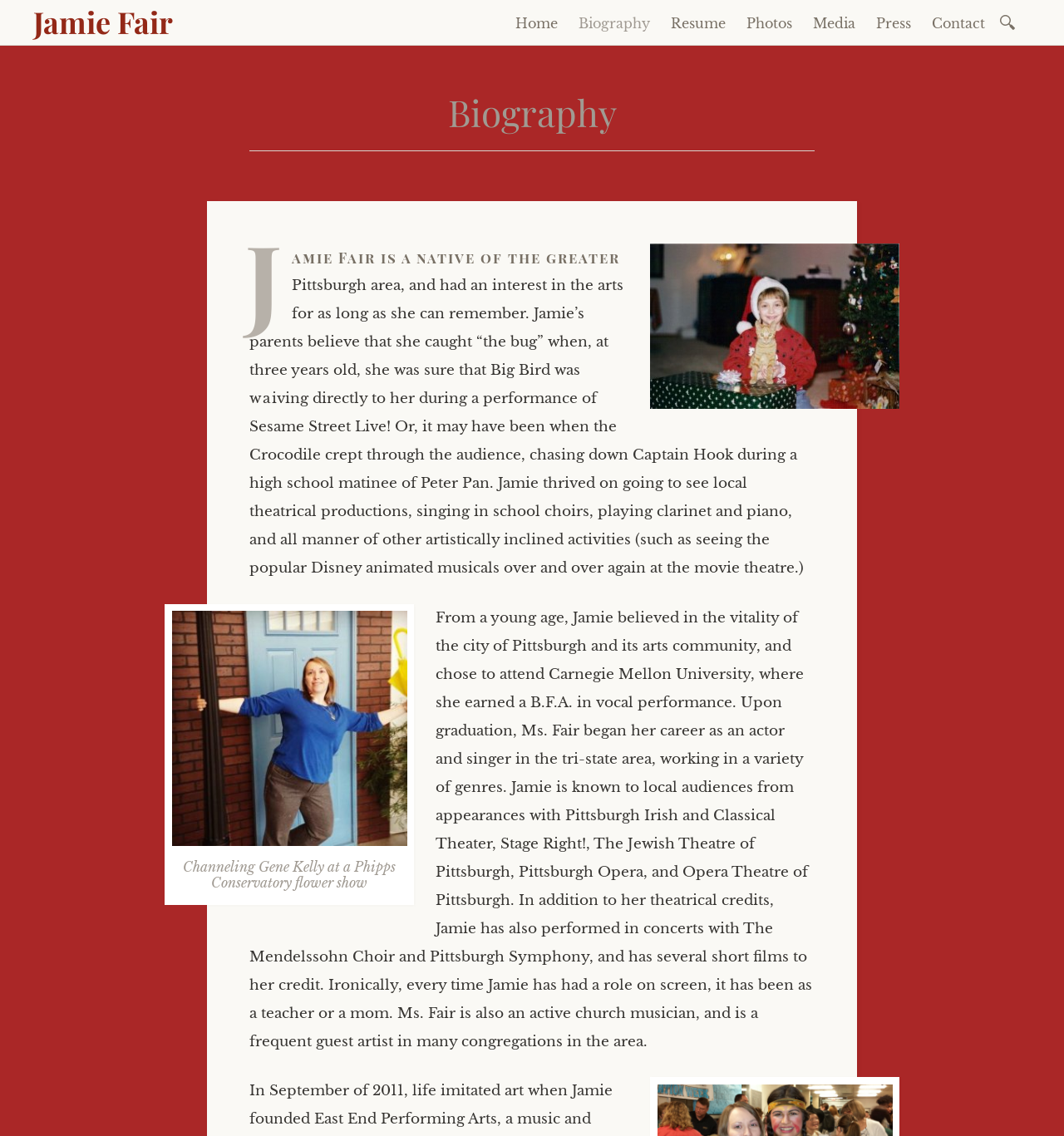Create an elaborate caption that covers all aspects of the webpage.

The webpage is a biography of Jamie Fair, a native of the greater Pittsburgh area. At the top, there is a heading with her name, "Jamie Fair", which is also a link. Below this, there is a navigation menu with links to "Home", "Biography", "Resume", "Photos", "Media", "Press", and "Contact". To the right of the navigation menu, there is a search bar with a label "Search for:".

The main content of the biography is divided into two sections. The first section has a heading "Biography" and features an image of Jamie Fair with the caption "With Taffy". Below the image, there is a paragraph of text that describes Jamie's early life and interest in the arts. The text mentions her parents' belief that she caught "the bug" for the arts at a young age and describes her various artistic pursuits, including singing, playing instruments, and attending local theatrical productions.

The second section of the biography features a figure with a link to an image captioned "Channeling Gene Kelly at a Phipps Conservatory flower show". Below this, there is another paragraph of text that describes Jamie's education and career as an actor and singer. The text mentions her attendance at Carnegie Mellon University, her work with various theater companies and opera organizations, and her performances in concerts and short films.